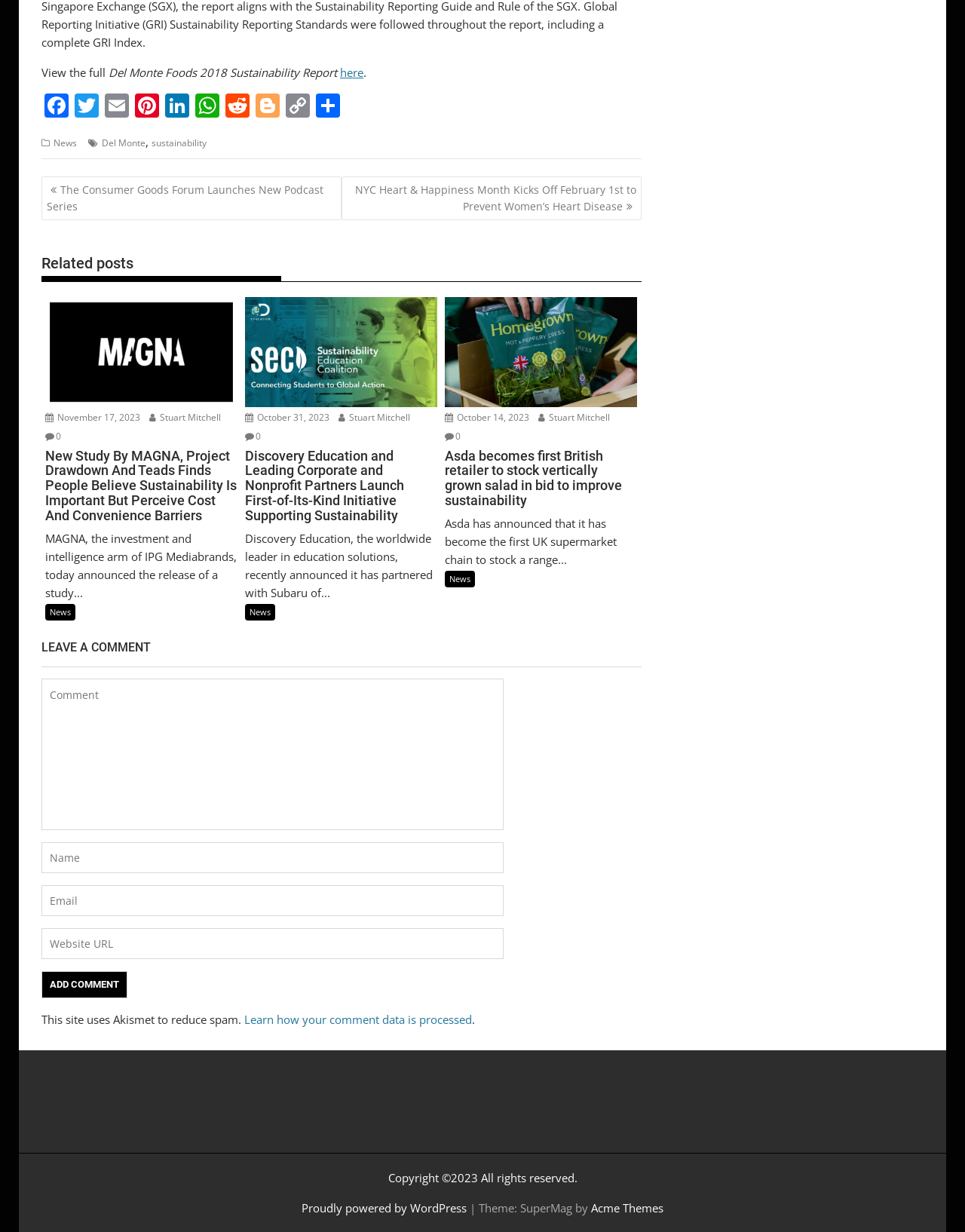Locate the bounding box coordinates of the UI element described by: "Copy Link". The bounding box coordinates should consist of four float numbers between 0 and 1, i.e., [left, top, right, bottom].

[0.293, 0.076, 0.324, 0.098]